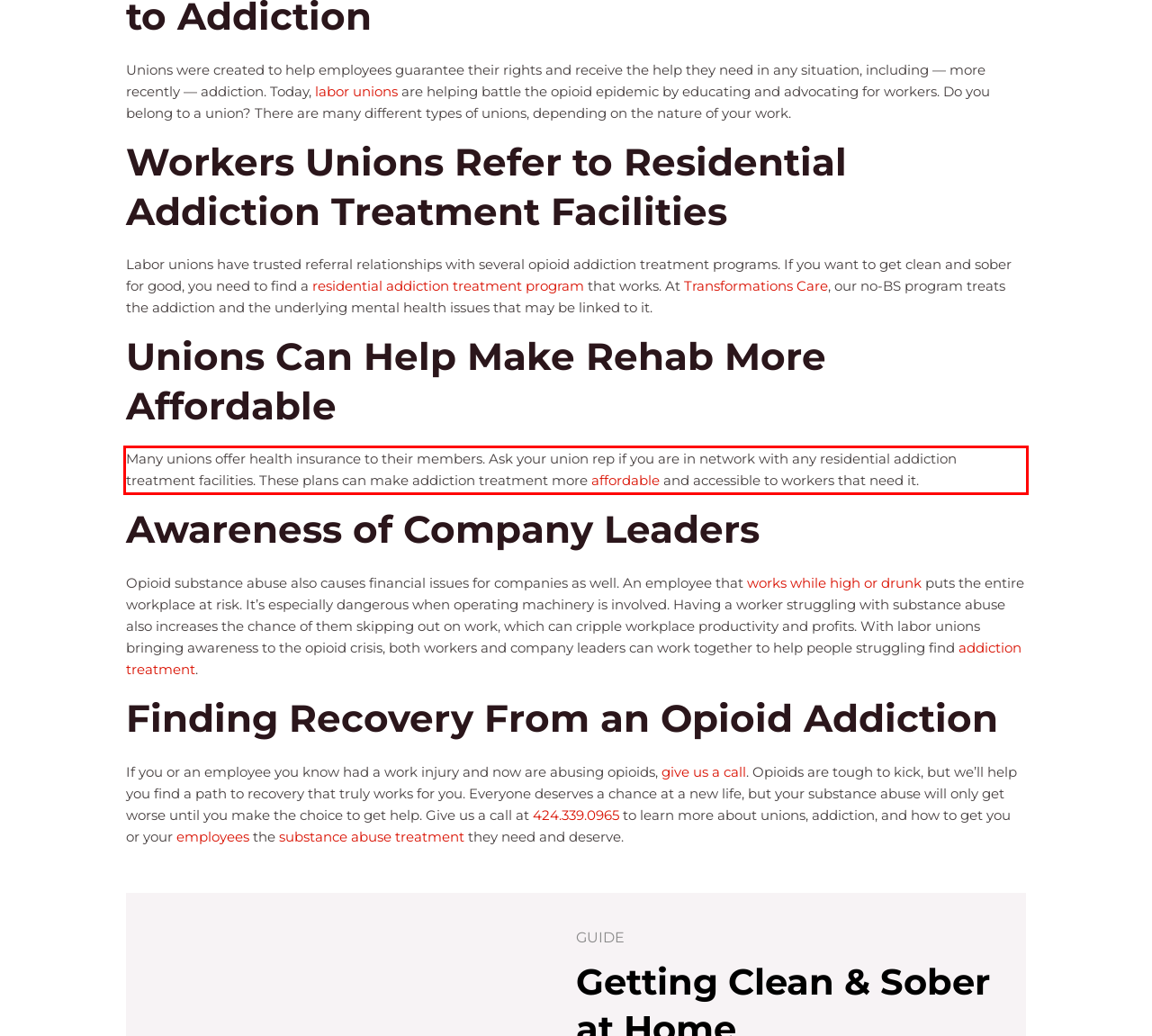You have a screenshot of a webpage with a red bounding box. Use OCR to generate the text contained within this red rectangle.

Many unions offer health insurance to their members. Ask your union rep if you are in network with any residential addiction treatment facilities. These plans can make addiction treatment more affordable and accessible to workers that need it.